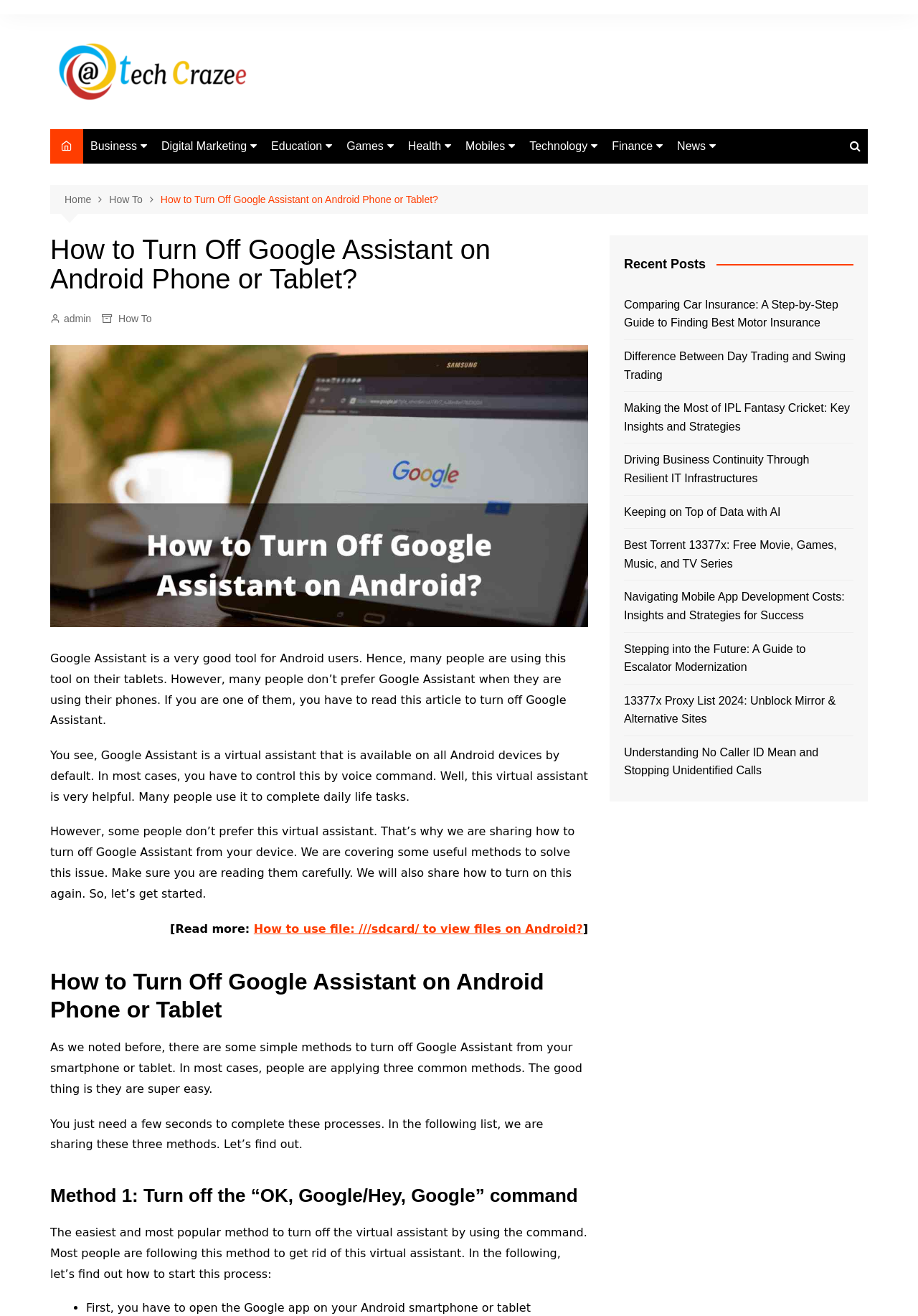Provide the bounding box coordinates for the UI element that is described as: "Web Designing".

[0.091, 0.142, 0.262, 0.16]